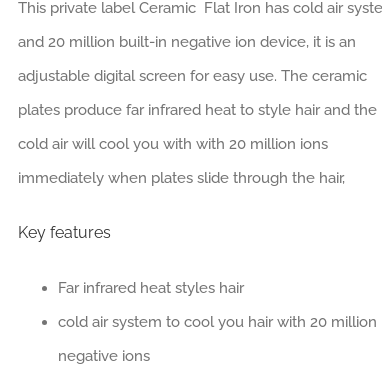What is the purpose of the cold air system?
Please use the image to deliver a detailed and complete answer.

The caption explains that the cold air system is designed to cool hair with 20 million negative ions, promoting shine and reducing heat damage, thereby safeguarding hair health during styling.